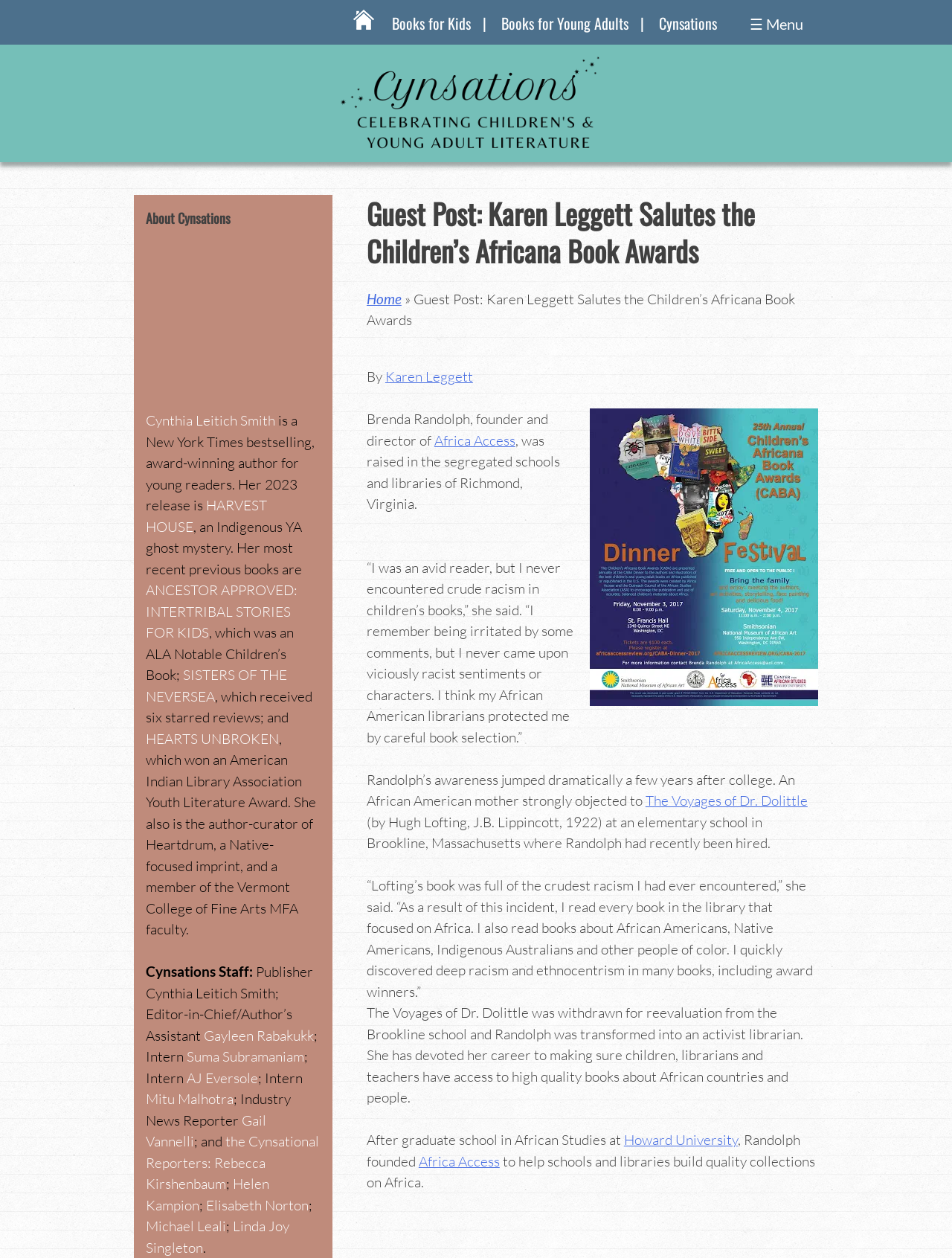What is the name of the book that was withdrawn from the Brookline school? Please answer the question using a single word or phrase based on the image.

The Voyages of Dr. Dolittle